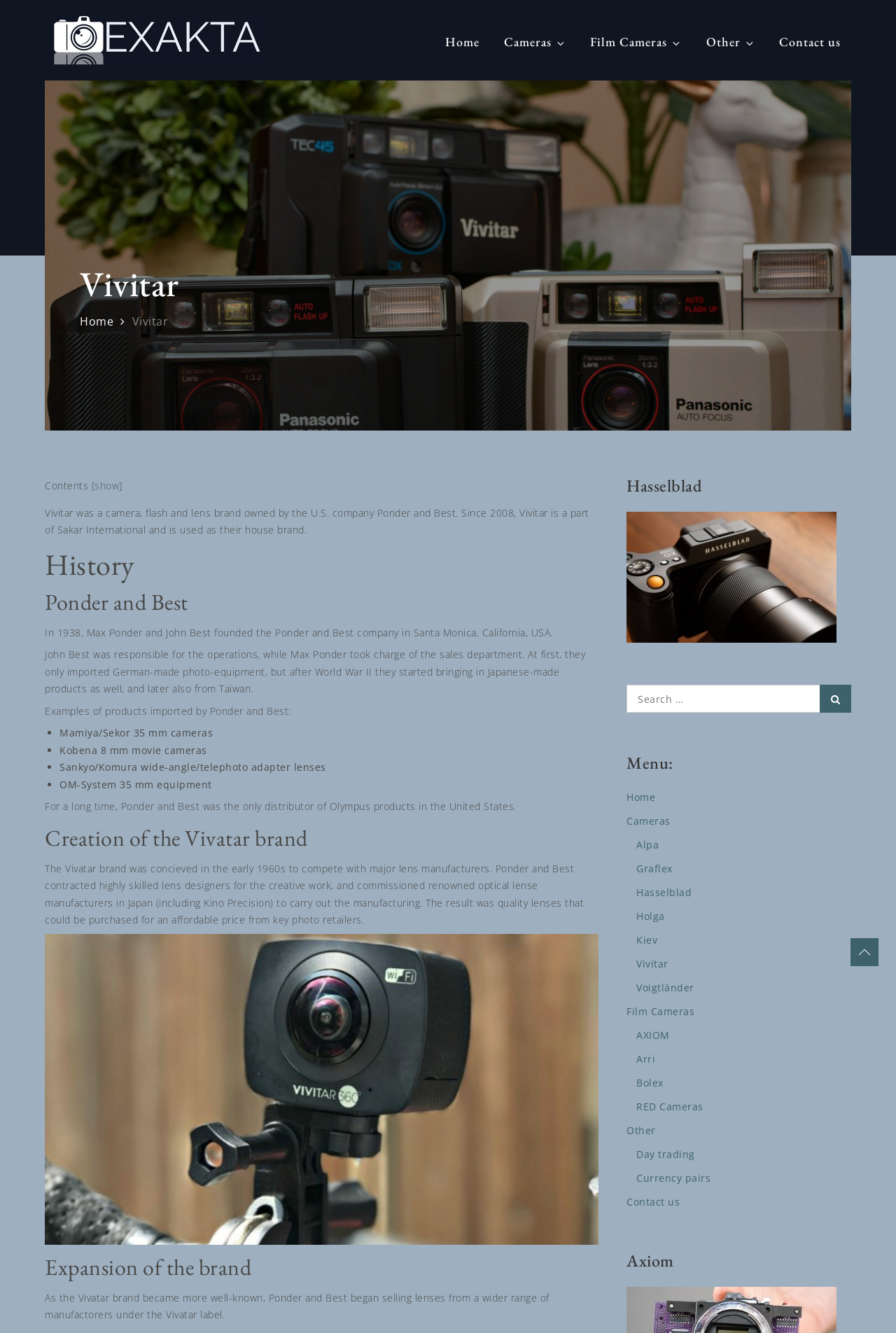Find the bounding box coordinates for the area that should be clicked to accomplish the instruction: "Learn about Vivitar's history".

[0.05, 0.379, 0.657, 0.402]